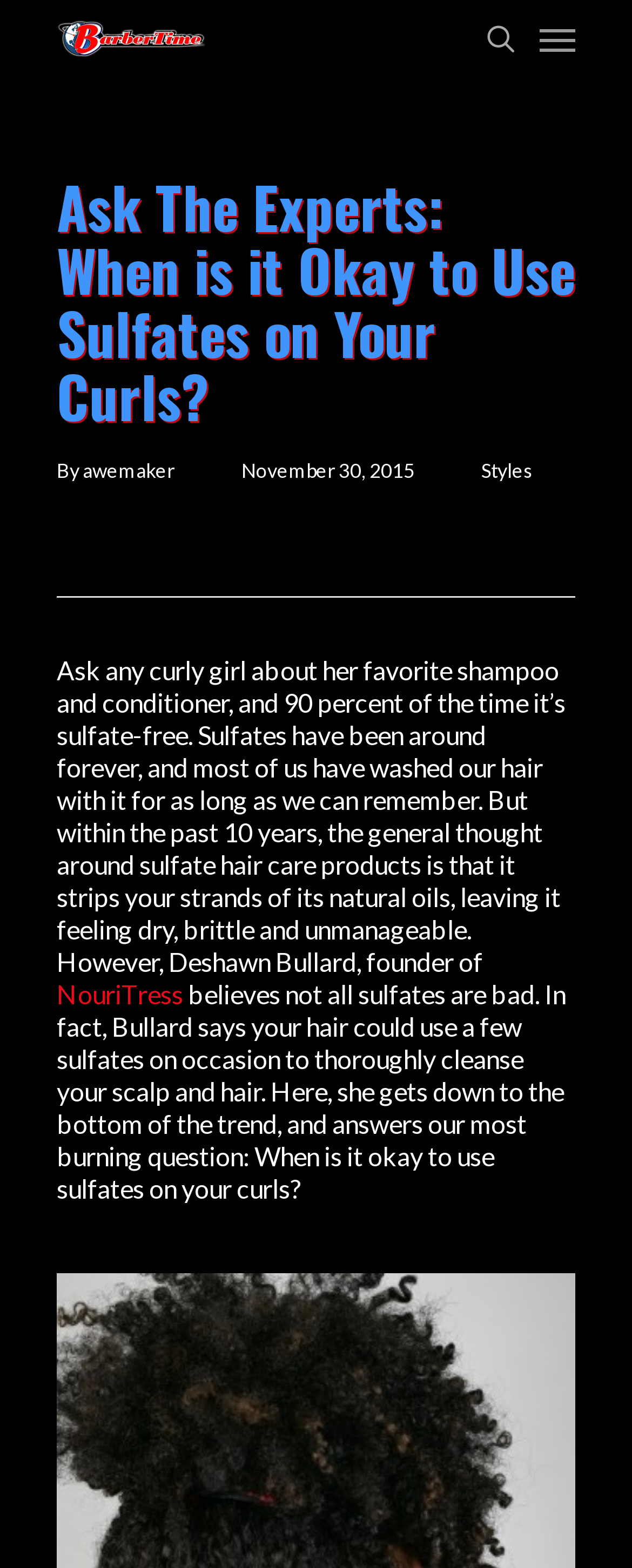Can you extract the headline from the webpage for me?

Ask The Experts: When is it Okay to Use Sulfates on Your Curls?